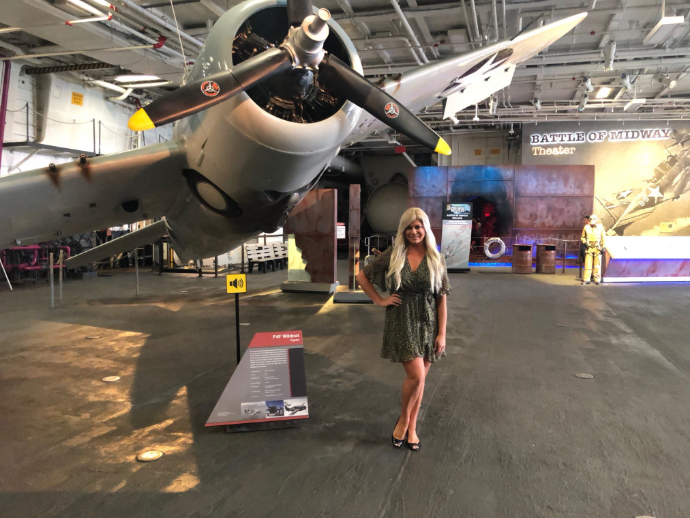Respond to the following query with just one word or a short phrase: 
What is the woman wearing?

Green dress